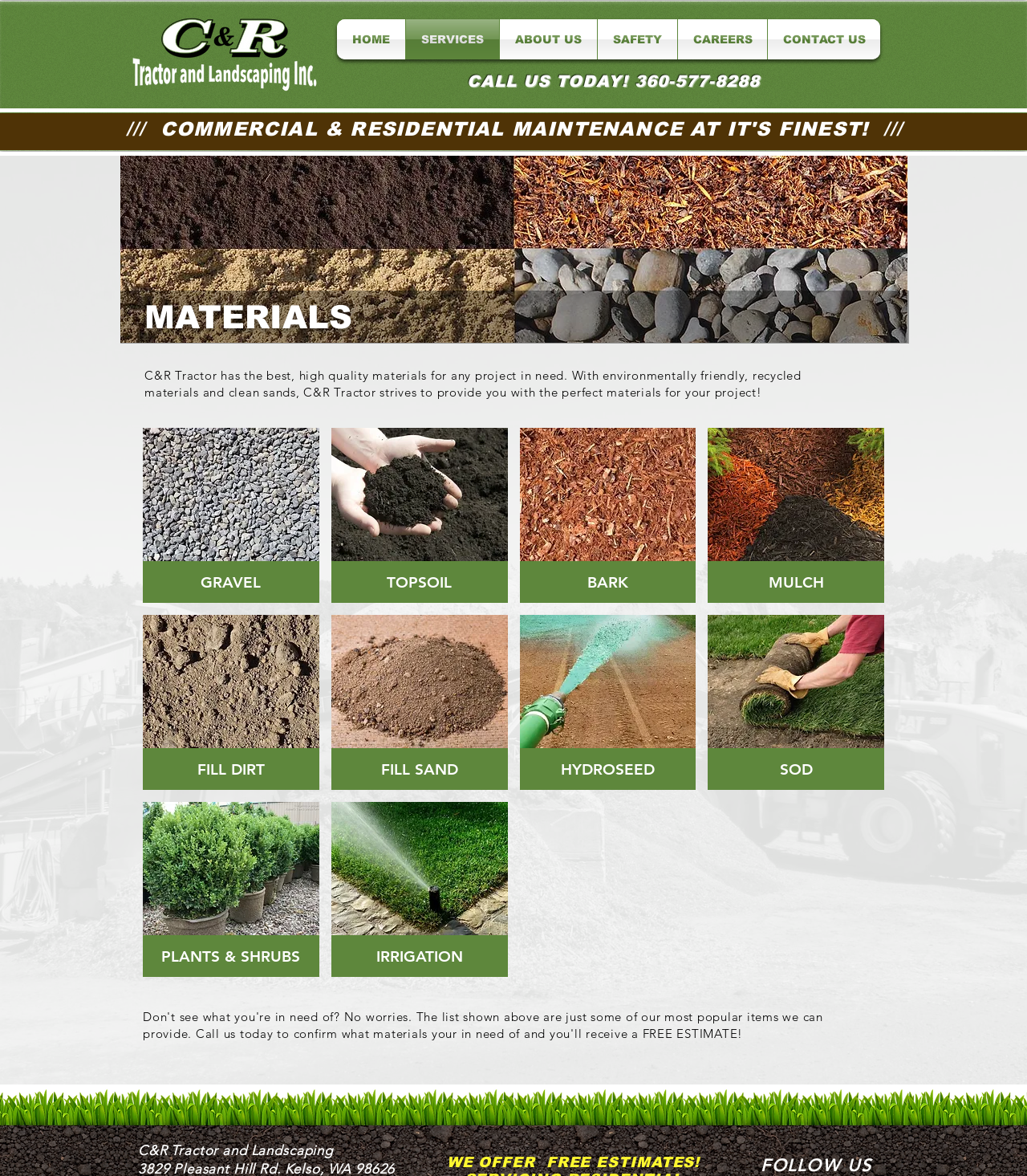Articulate a complete and detailed caption of the webpage elements.

This webpage is about C&R Tractor's materials for landscaping projects. At the top left, there is a logo image of C&R Tractor. Next to it, there is a navigation menu with links to different sections of the website, including "HOME", "SERVICES", "ABOUT US", "SAFETY", "CAREERS", and "CONTACT US". Below the navigation menu, there is a call-to-action link "CALL US TODAY! 360-577-8288".

The main content of the webpage is divided into two sections. The top section has a heading "MATERIALS" and a paragraph of text describing the high-quality materials offered by C&R Tractor, including environmentally friendly and recycled materials. Below the text, there is a large image of landscaping materials.

The bottom section is a matrix gallery of images, showcasing different types of materials offered by C&R Tractor, including gravel, topsoil, bark, mulch, fill dirt, fill sand, hydroseed, sod, plants and shrubs, and irrigation. Each image has a label describing the type of material.

At the bottom of the webpage, there are three lines of text. The first line reads "C&R Tractor and Landscaping". The second line reads "FOLLOW US". The third line reads "WE OFFER FREE ESTIMATES!".